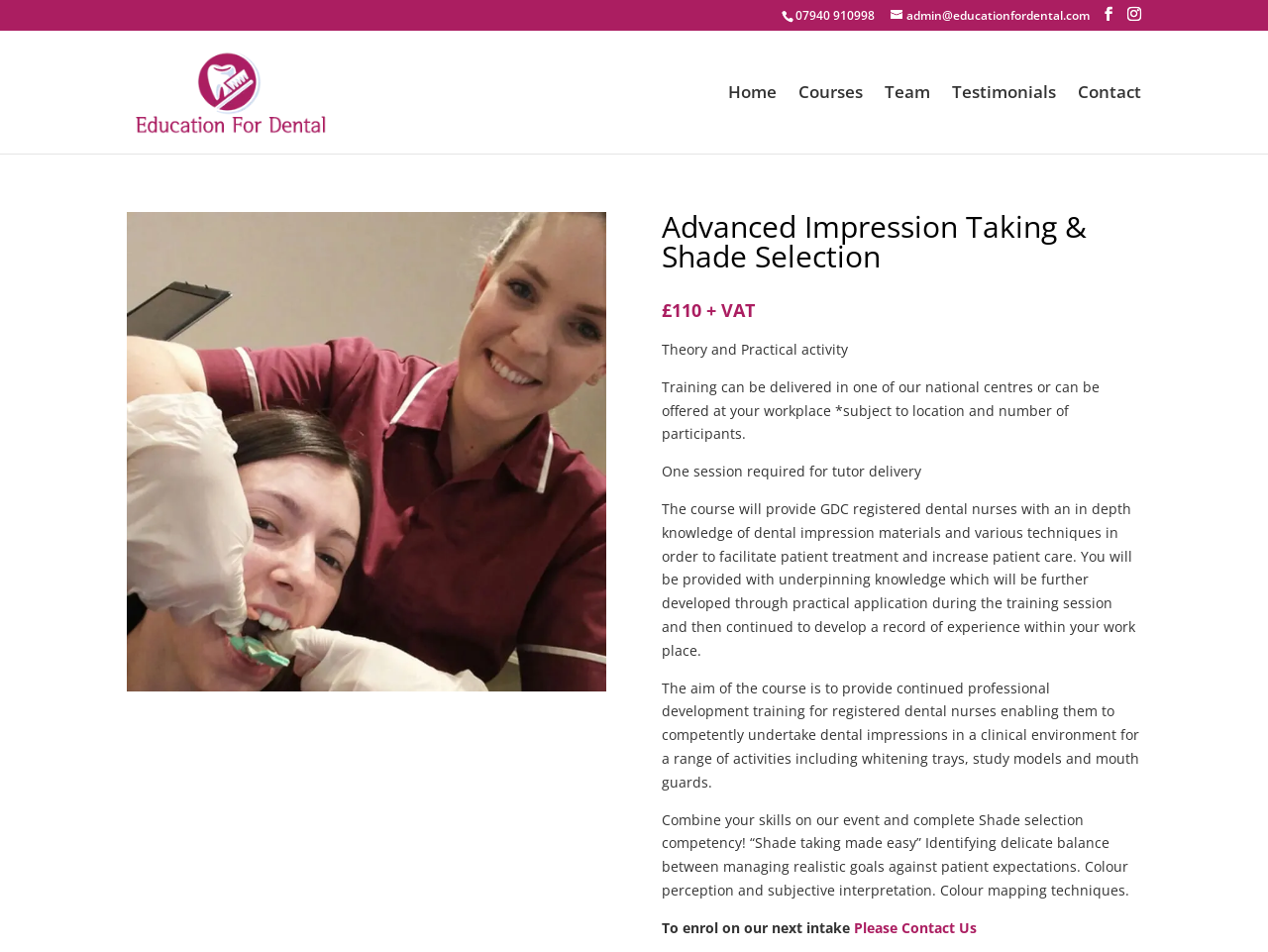Write an exhaustive caption that covers the webpage's main aspects.

This webpage is about a dental education course, specifically "Advanced Impression Taking & Shade Selection" offered by "Education For Dental". At the top, there is a contact information section with a phone number "07940 910998" and an email address "admin@educationfordental.com", along with two social media links. 

To the left of the contact information, there is a logo of "Education For Dental" with a link to the homepage. Below the logo, there is a navigation menu with links to "Home", "Courses", "Team", "Testimonials", and "Contact". 

The main content of the webpage is about the course "Advanced Impression Taking & Shade Selection". The course title is displayed prominently, followed by a brief description of the course, including the price "£110 + VAT", and a summary of the course content. The course content is divided into several paragraphs, explaining the objectives, outcomes, and what participants can expect to learn from the course. 

There is also a call-to-action section at the bottom, encouraging visitors to enroll in the next intake, with a link to "Please Contact Us" for more information.